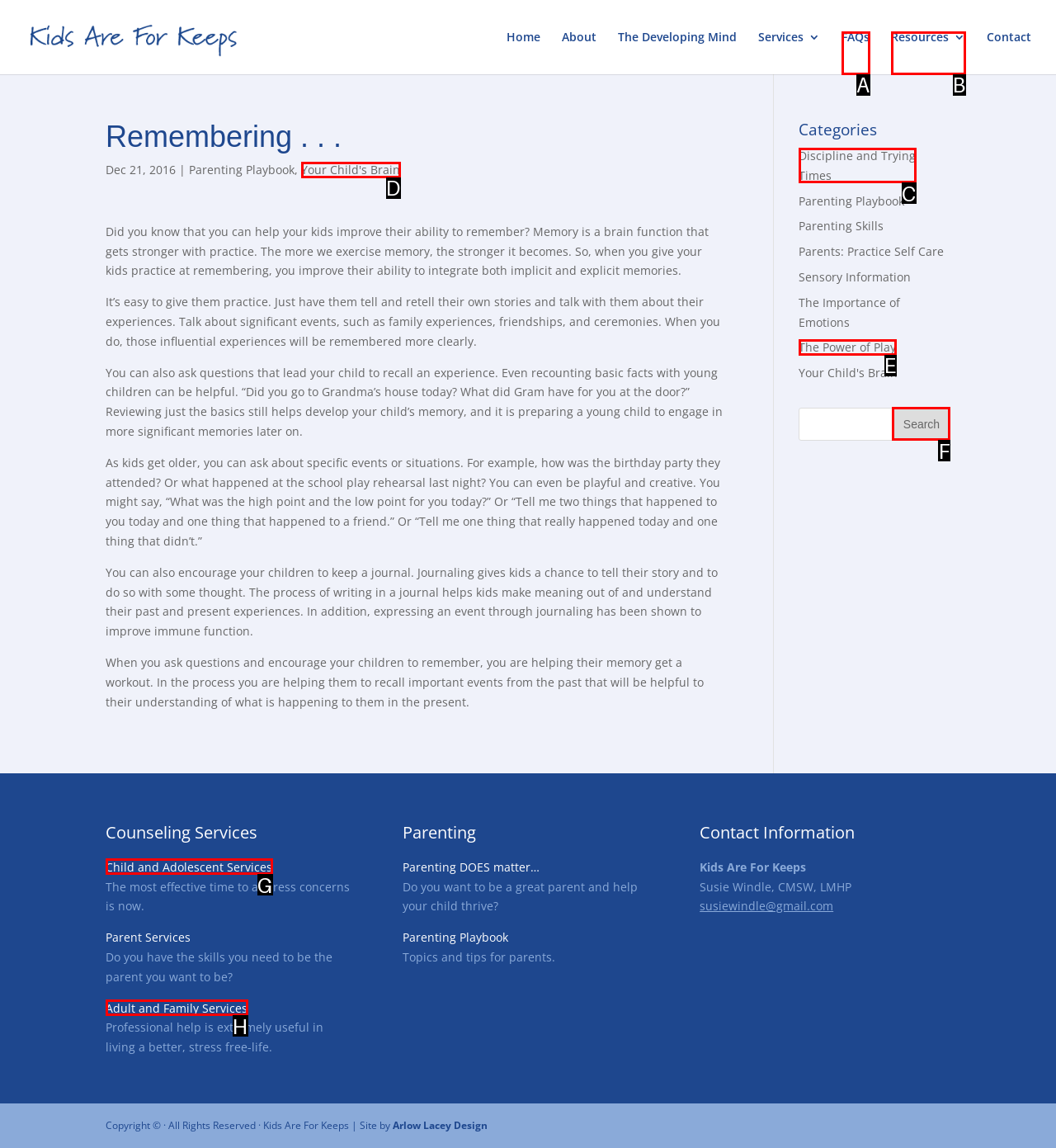Tell me the letter of the UI element to click in order to accomplish the following task: Learn about 'Child and Adolescent Services'
Answer with the letter of the chosen option from the given choices directly.

G